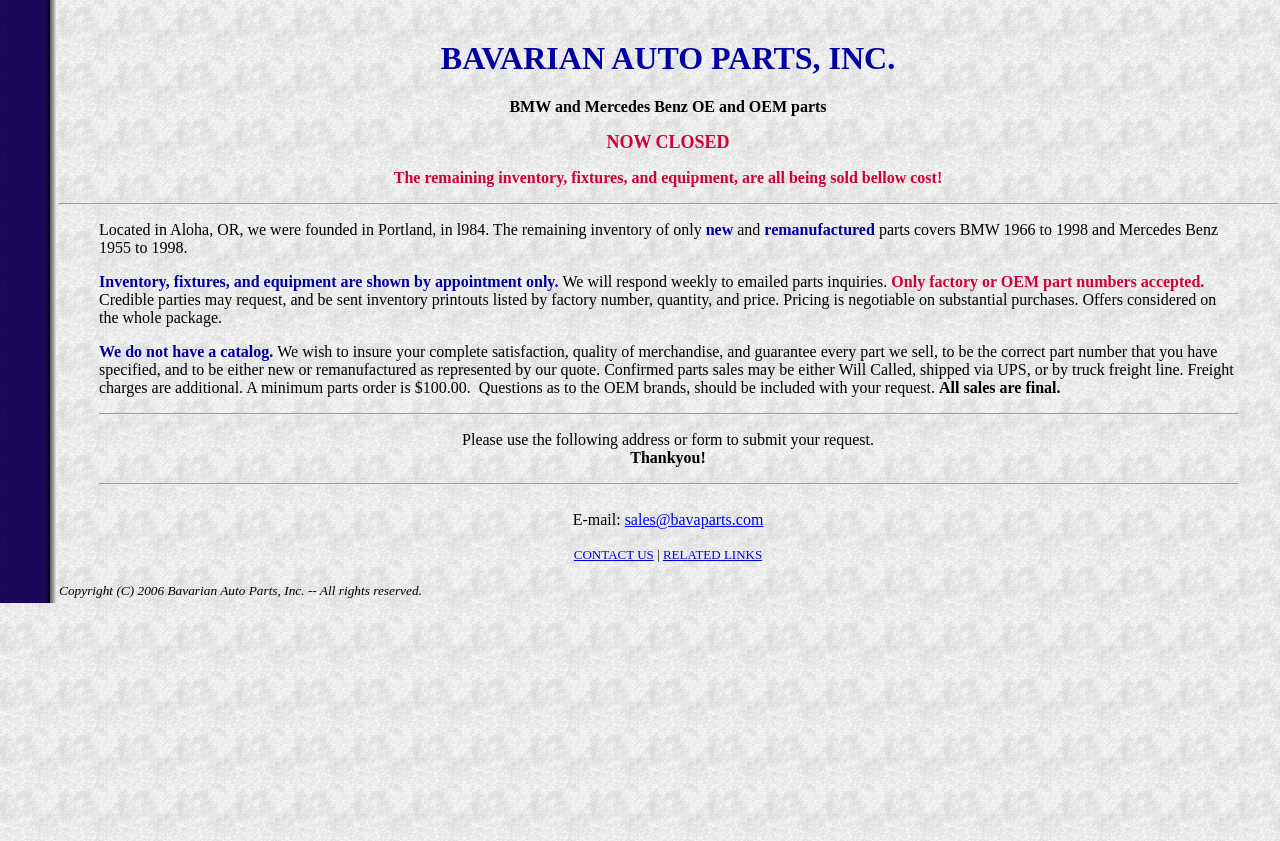Based on the element description: "sales@bavaparts.com", identify the UI element and provide its bounding box coordinates. Use four float numbers between 0 and 1, [left, top, right, bottom].

[0.488, 0.608, 0.596, 0.628]